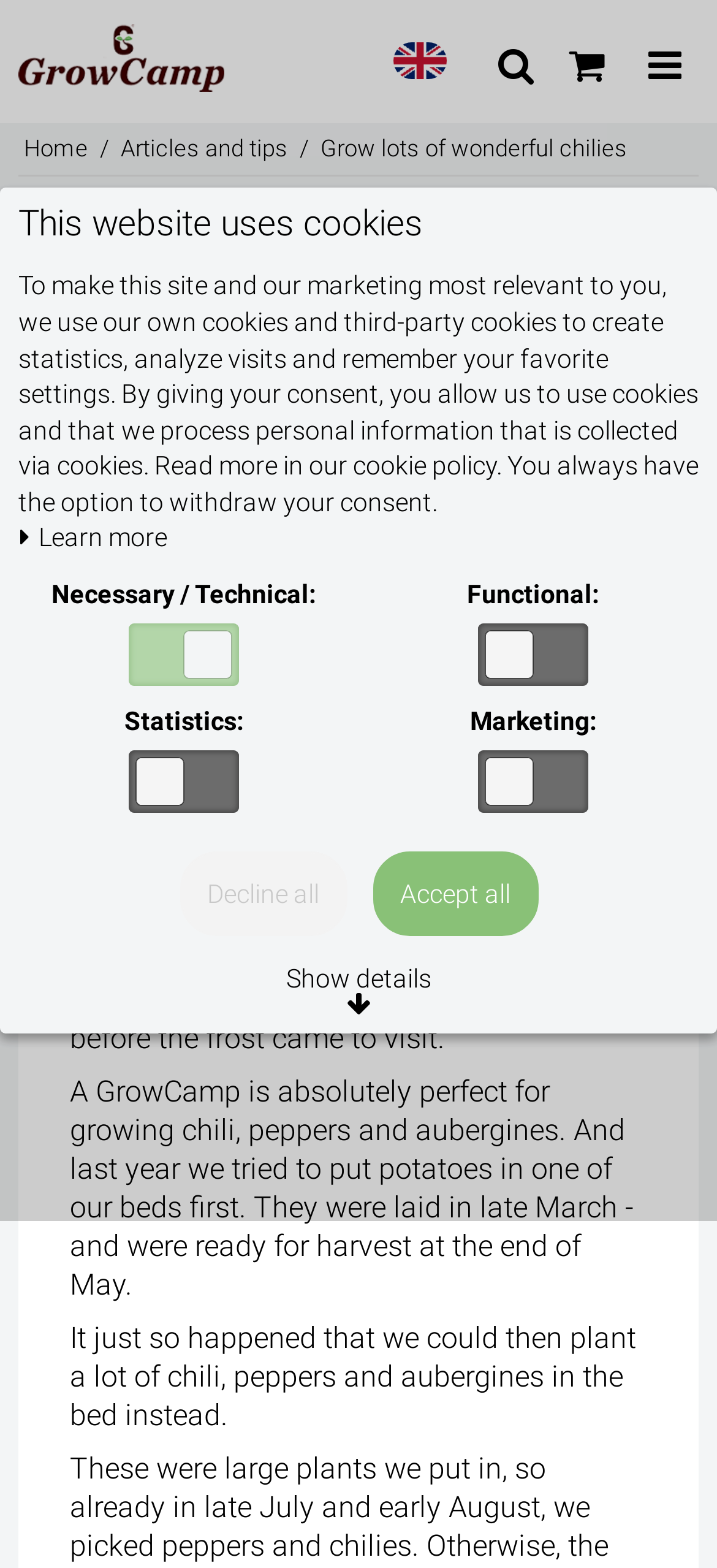What is the name of the website?
Please provide a comprehensive answer based on the visual information in the image.

The name of the website can be found in the link element with the text 'GrowCamp' at the top of the webpage, which suggests that the website is called GrowCamp.